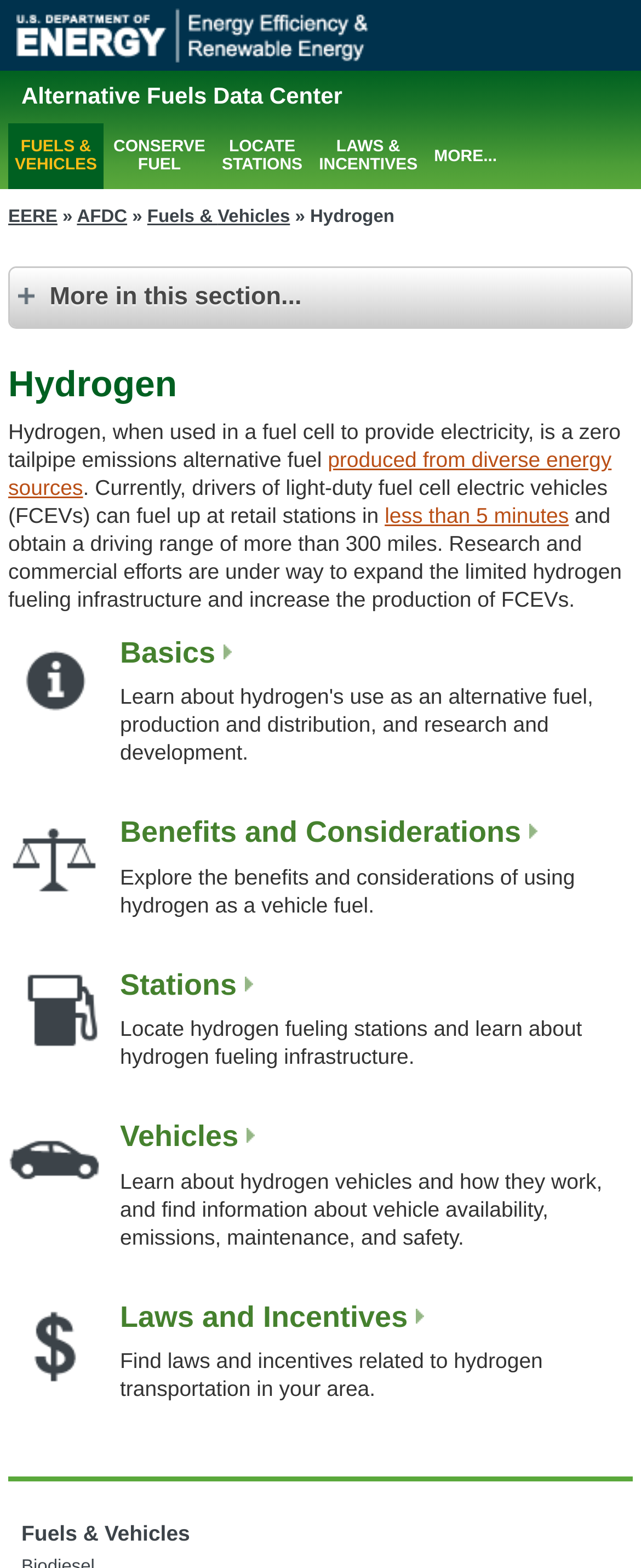Show the bounding box coordinates for the element that needs to be clicked to execute the following instruction: "Locate hydrogen fueling stations". Provide the coordinates in the form of four float numbers between 0 and 1, i.e., [left, top, right, bottom].

[0.187, 0.617, 0.369, 0.638]